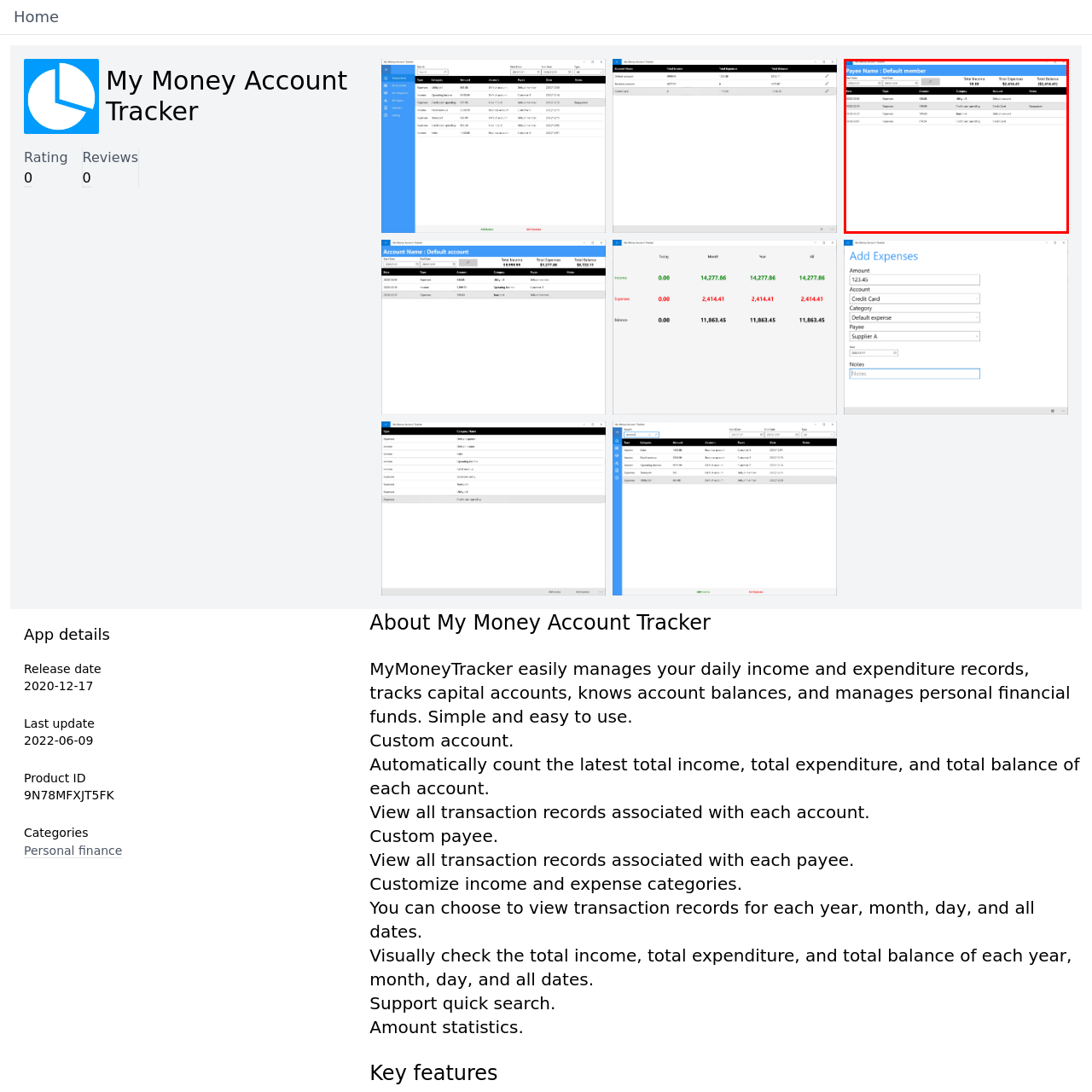Provide a comprehensive description of the image located within the red boundary.

The image displays a user interface from the "My Money Account Tracker" application, featuring a detailed overview for a user labeled as "Default member." At the top, the interface includes fields for the date range, showcasing an entry titled "2022-01." Below, a table presents financial records, detailing various transactions. 

Each row consists of columns labelled for the date, type of transaction (like "Expense"), amount, category (identified as "Ally _" for one entry and "Credit Card spending" for another), narration, and notes. The table summarizes overall financial statistics, with totals indicating a "Total Income" of $10.00, "Total Expenses" of $2,413.41, and a "Total Balance" reflecting $12,409.43. 

The layout is organized for easy navigation and analysis, allowing users to efficiently manage and track their financial transactions. The overall design blends functionality with clarity, ensuring users can keep accurate records of their income and expenditures.